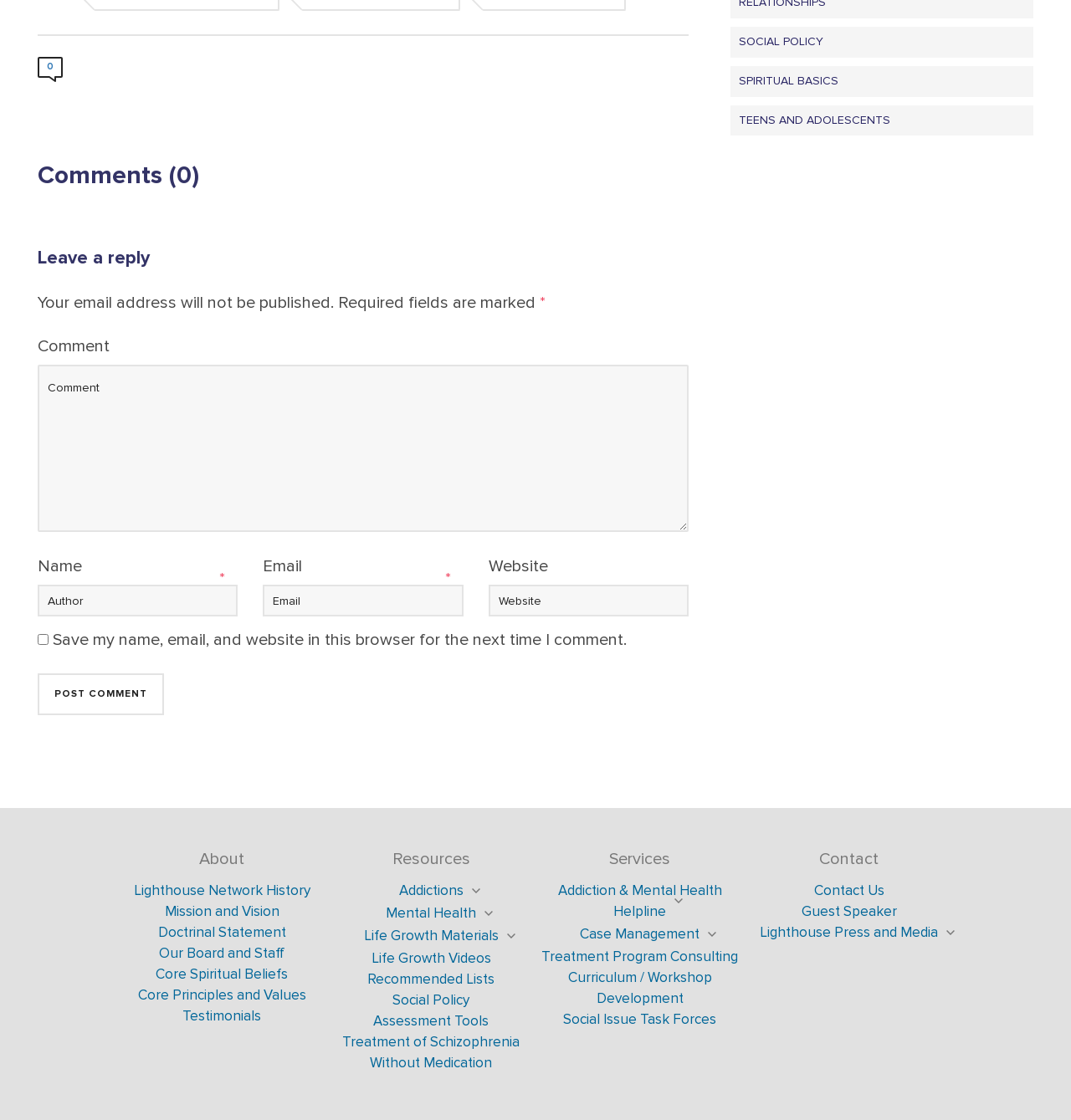Look at the image and answer the question in detail:
What is the purpose of the checkbox?

The checkbox is located below the comment form, and its label is 'Save my name, email, and website in this browser for the next time I comment.' This suggests that the purpose of the checkbox is to allow users to save their information for future comments.